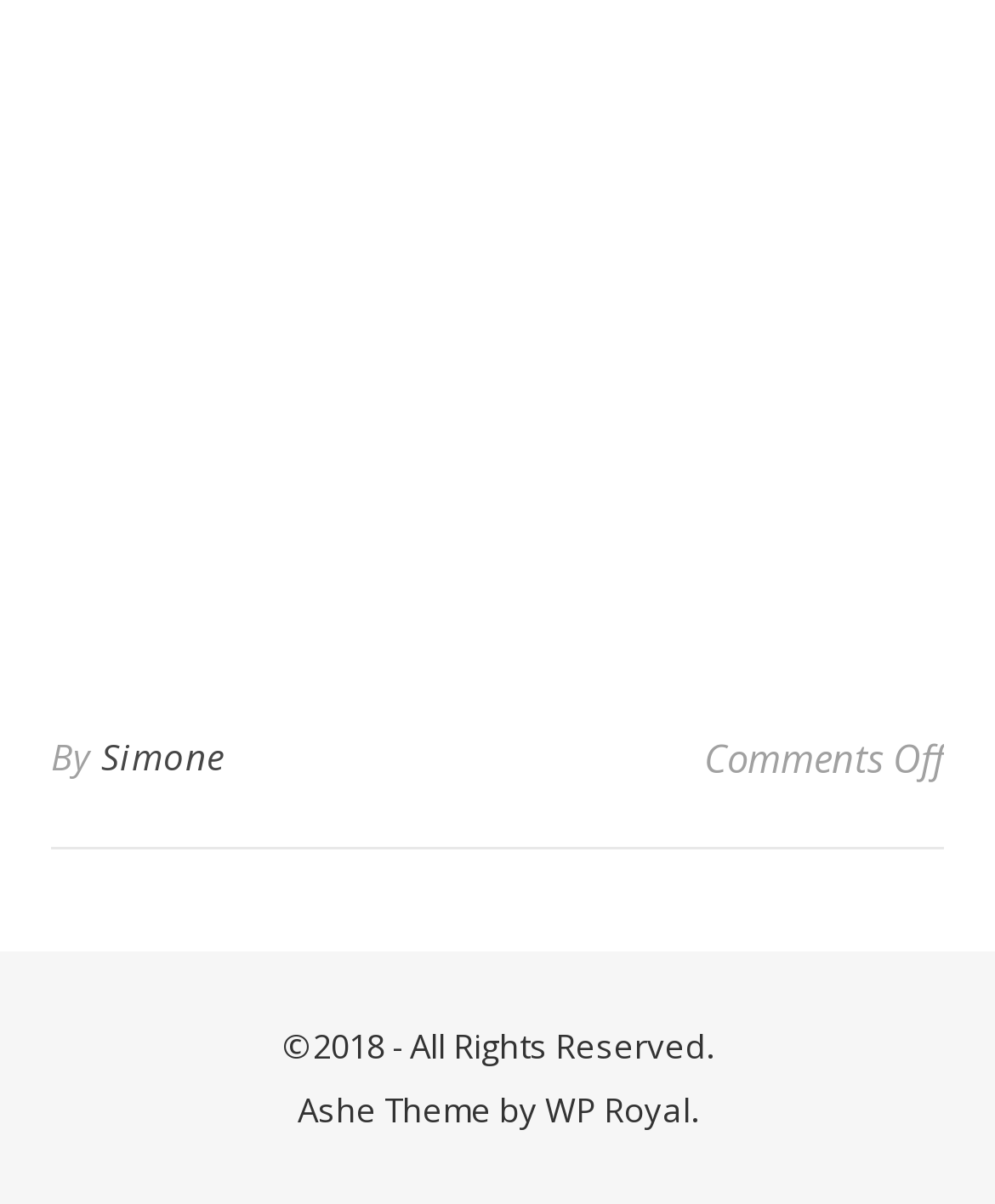Using the webpage screenshot and the element description Simone, determine the bounding box coordinates. Specify the coordinates in the format (top-left x, top-left y, bottom-right x, bottom-right y) with values ranging from 0 to 1.

[0.101, 0.597, 0.227, 0.661]